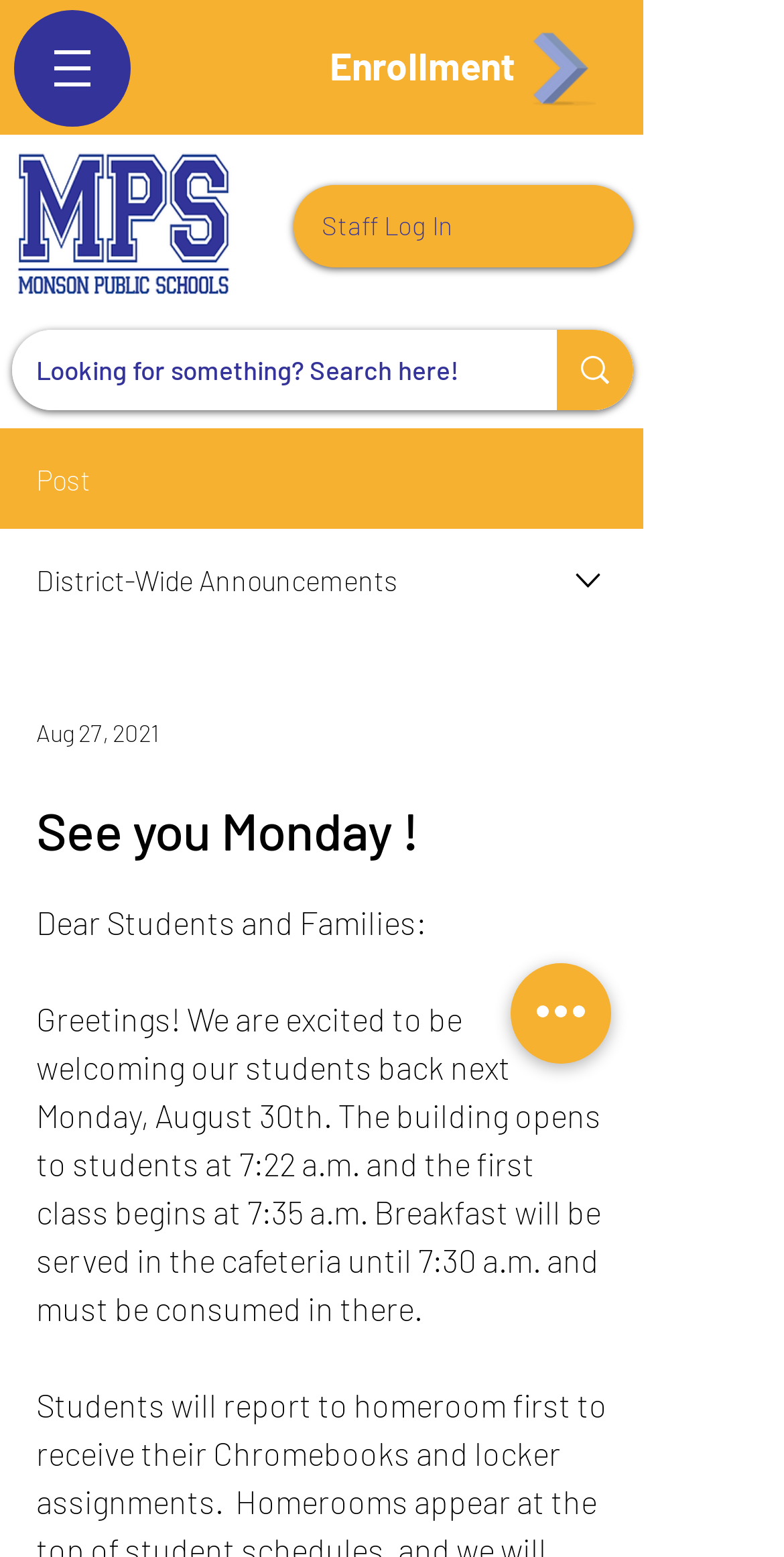Provide the bounding box coordinates for the UI element described in this sentence: "Home". The coordinates should be four float values between 0 and 1, i.e., [left, top, right, bottom].

None